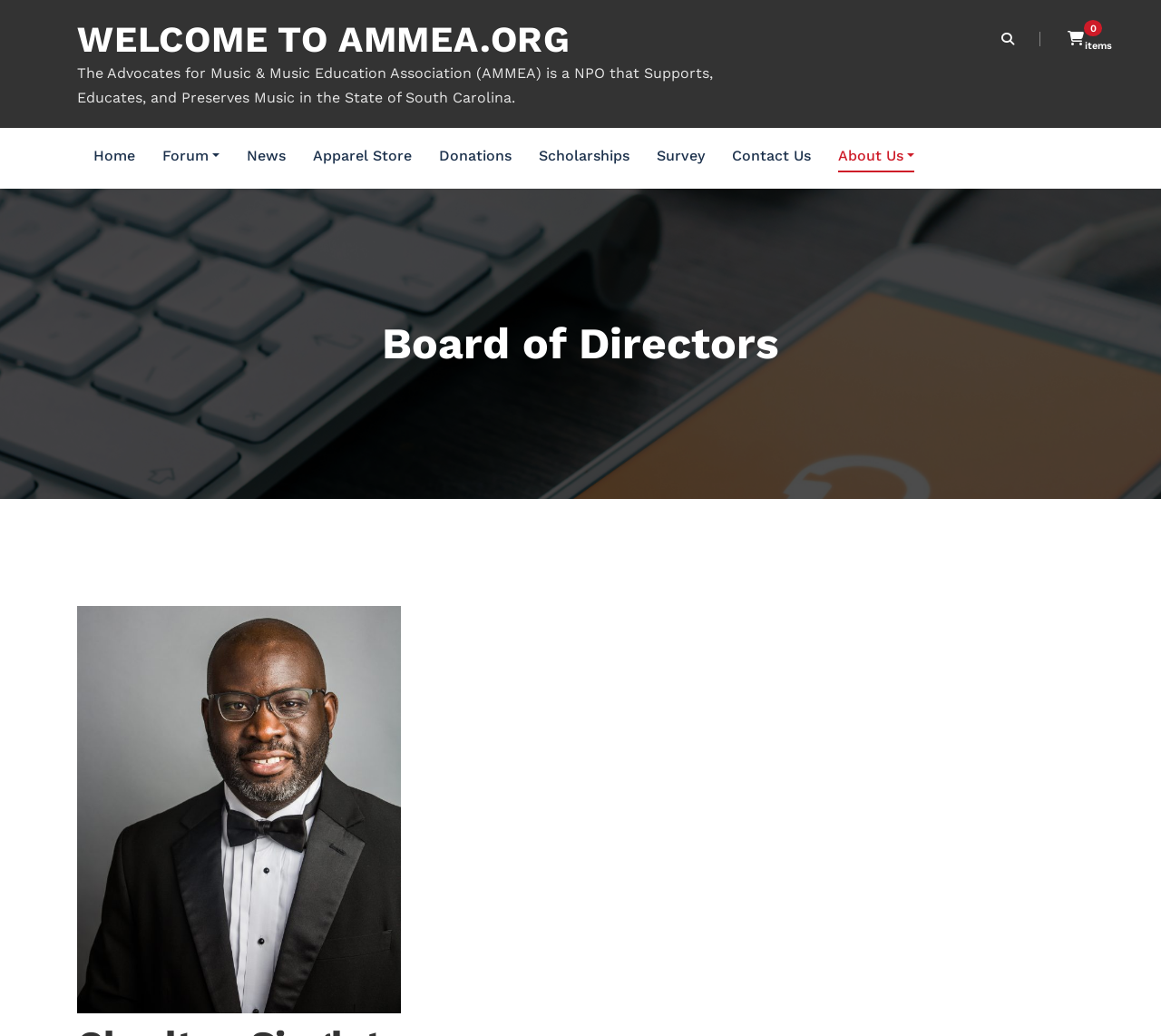Is there a figure on the webpage?
Carefully analyze the image and provide a thorough answer to the question.

There is a figure element with bounding box coordinates [0.066, 0.585, 0.345, 0.978]. This figure is likely an image on the webpage.